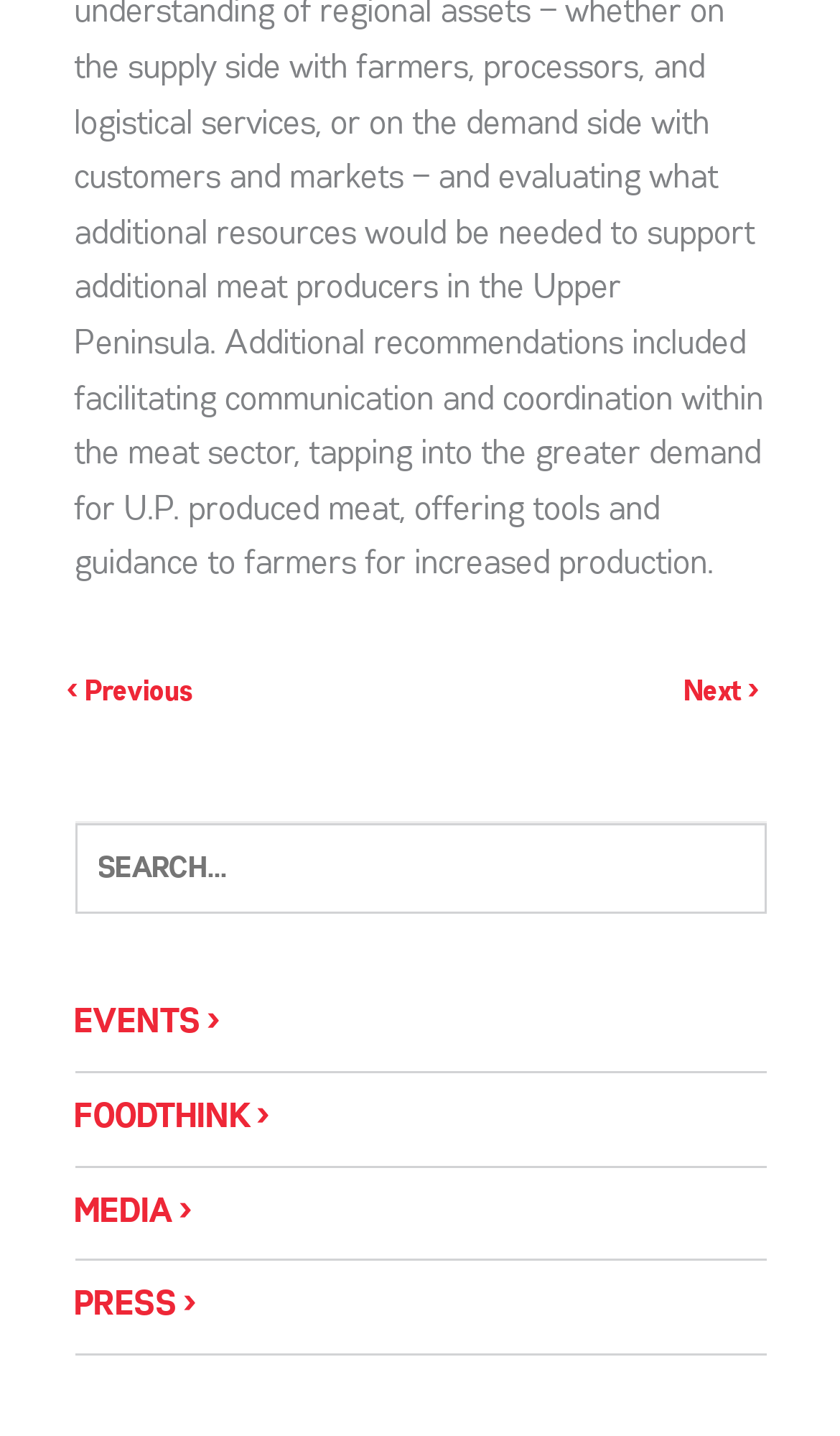How many buttons are there for pagination?
Provide a short answer using one word or a brief phrase based on the image.

2